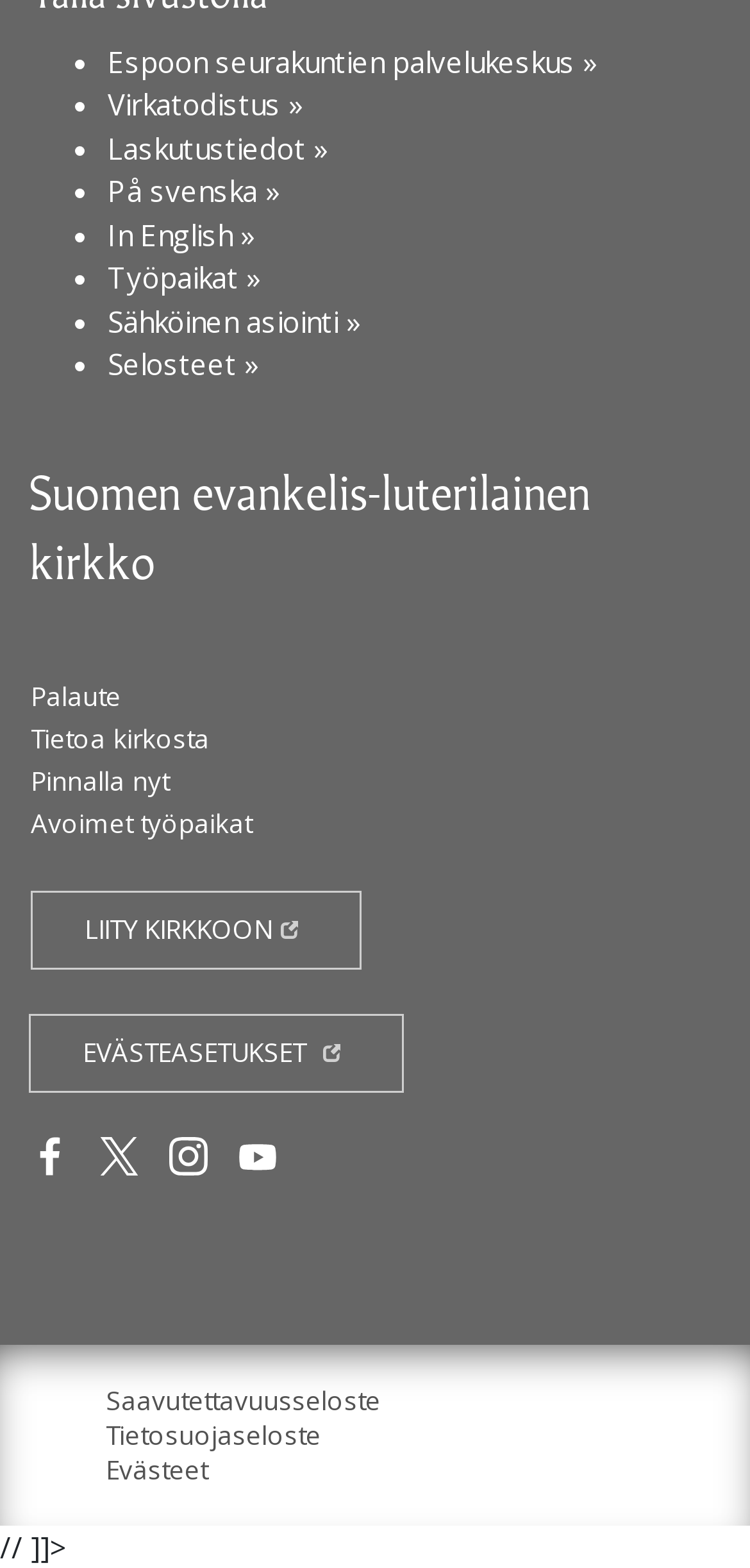Highlight the bounding box coordinates of the element you need to click to perform the following instruction: "Open På svenska."

[0.144, 0.109, 0.374, 0.134]